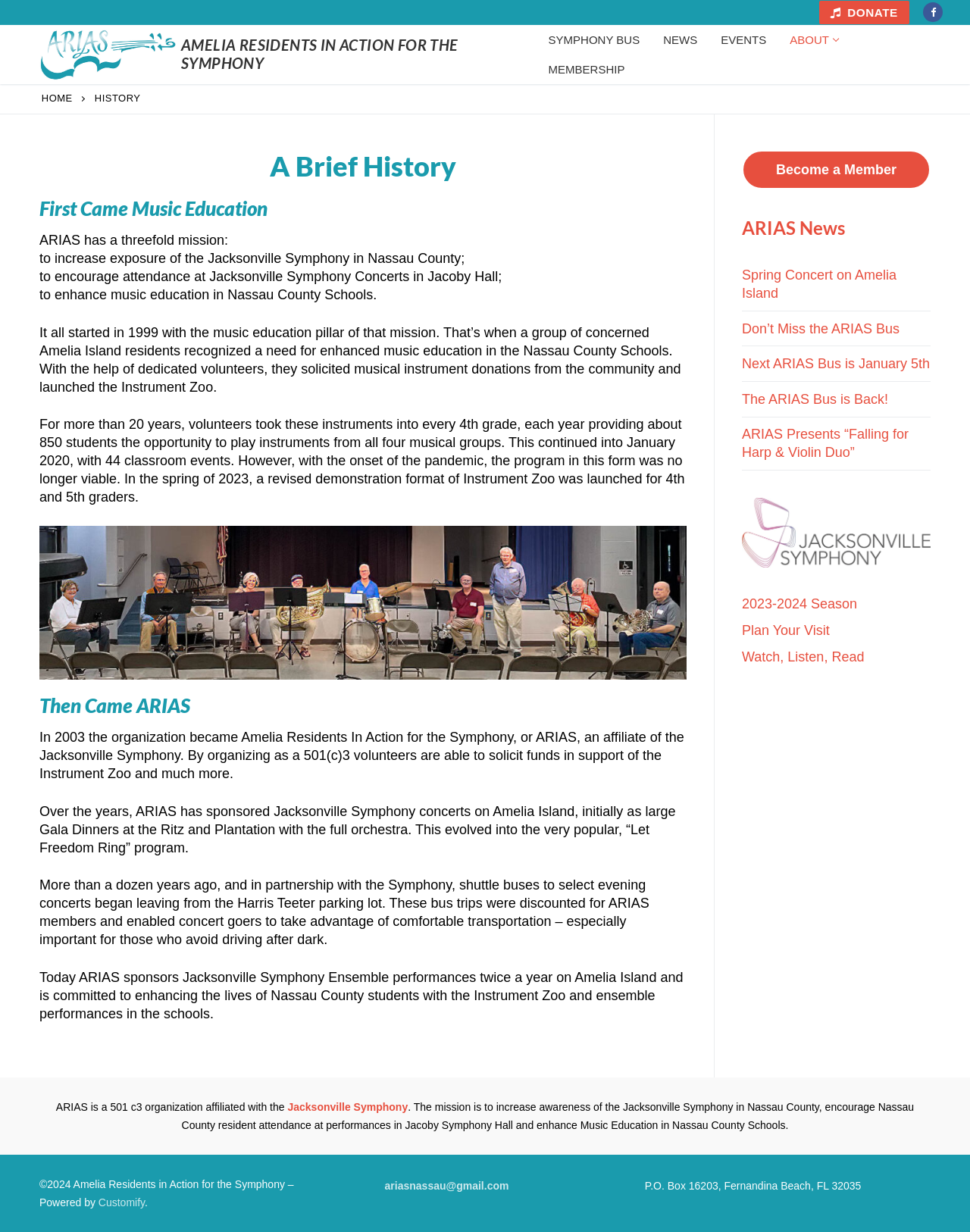What is the address of ARIAS?
From the details in the image, provide a complete and detailed answer to the question.

I found the answer by looking at the footer section of the webpage, where it lists the address of ARIAS as P.O. Box 16203, Fernandina Beach, FL 32035.